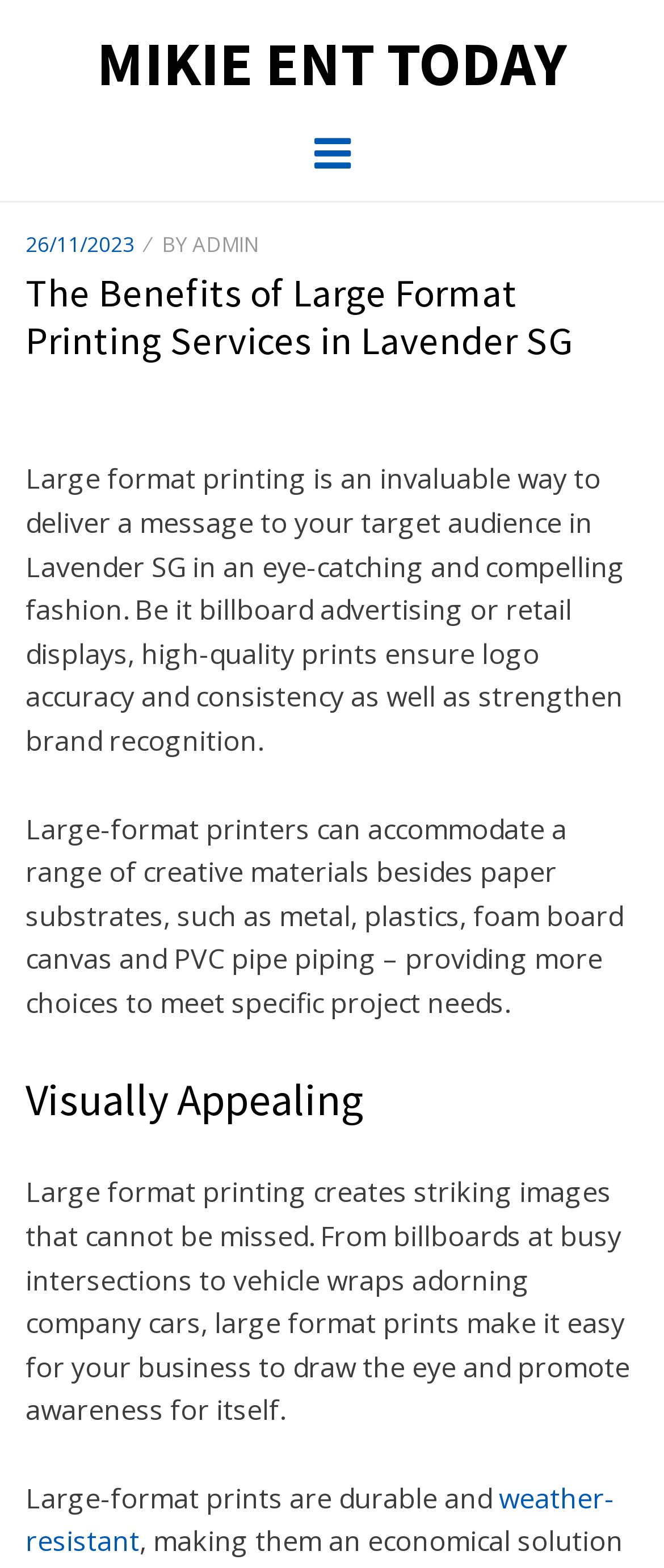Determine the main heading of the webpage and generate its text.

The Benefits of Large Format Printing Services in Lavender SG